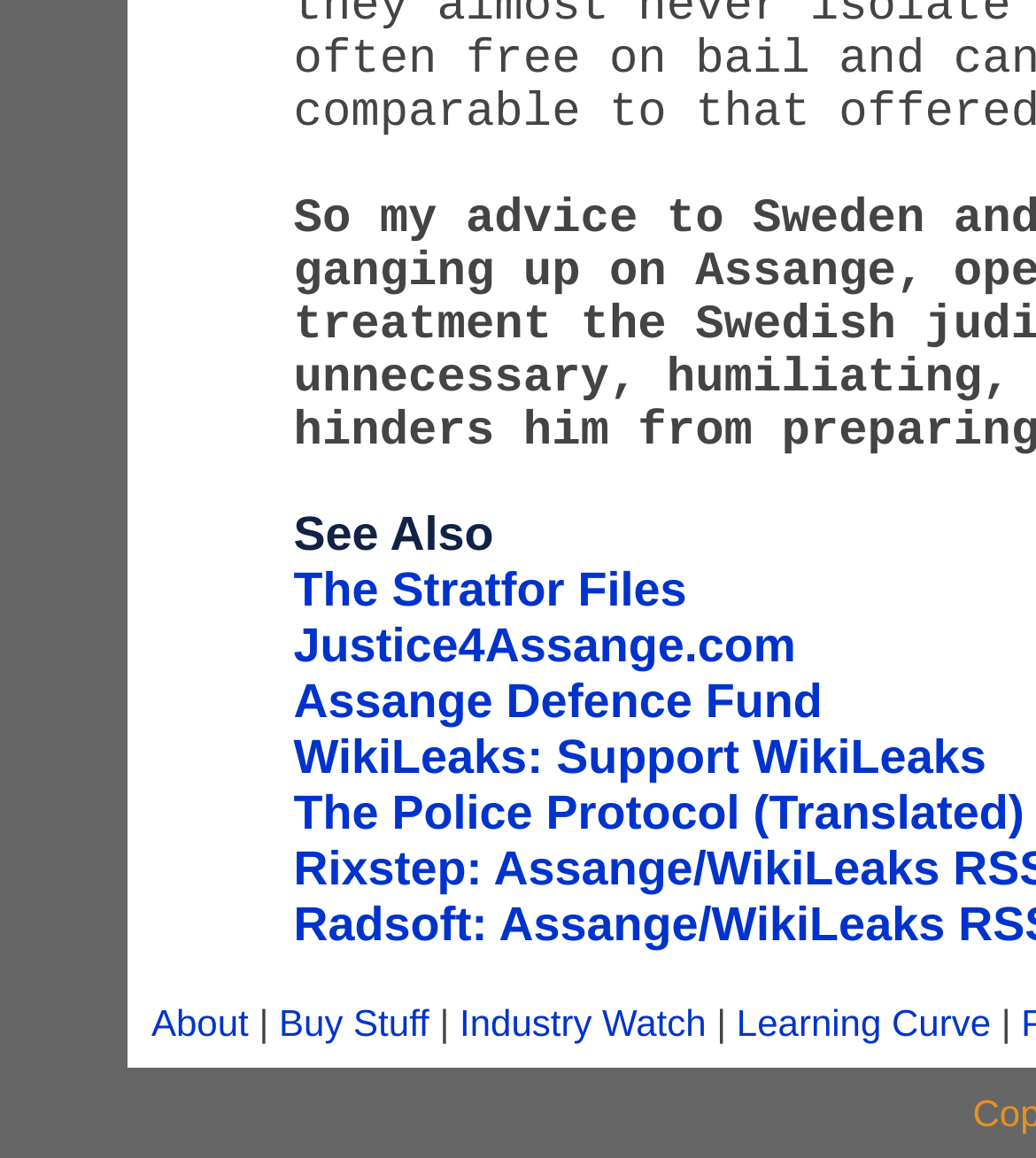Please provide the bounding box coordinates for the element that needs to be clicked to perform the instruction: "Call the phone number". The coordinates must consist of four float numbers between 0 and 1, formatted as [left, top, right, bottom].

None